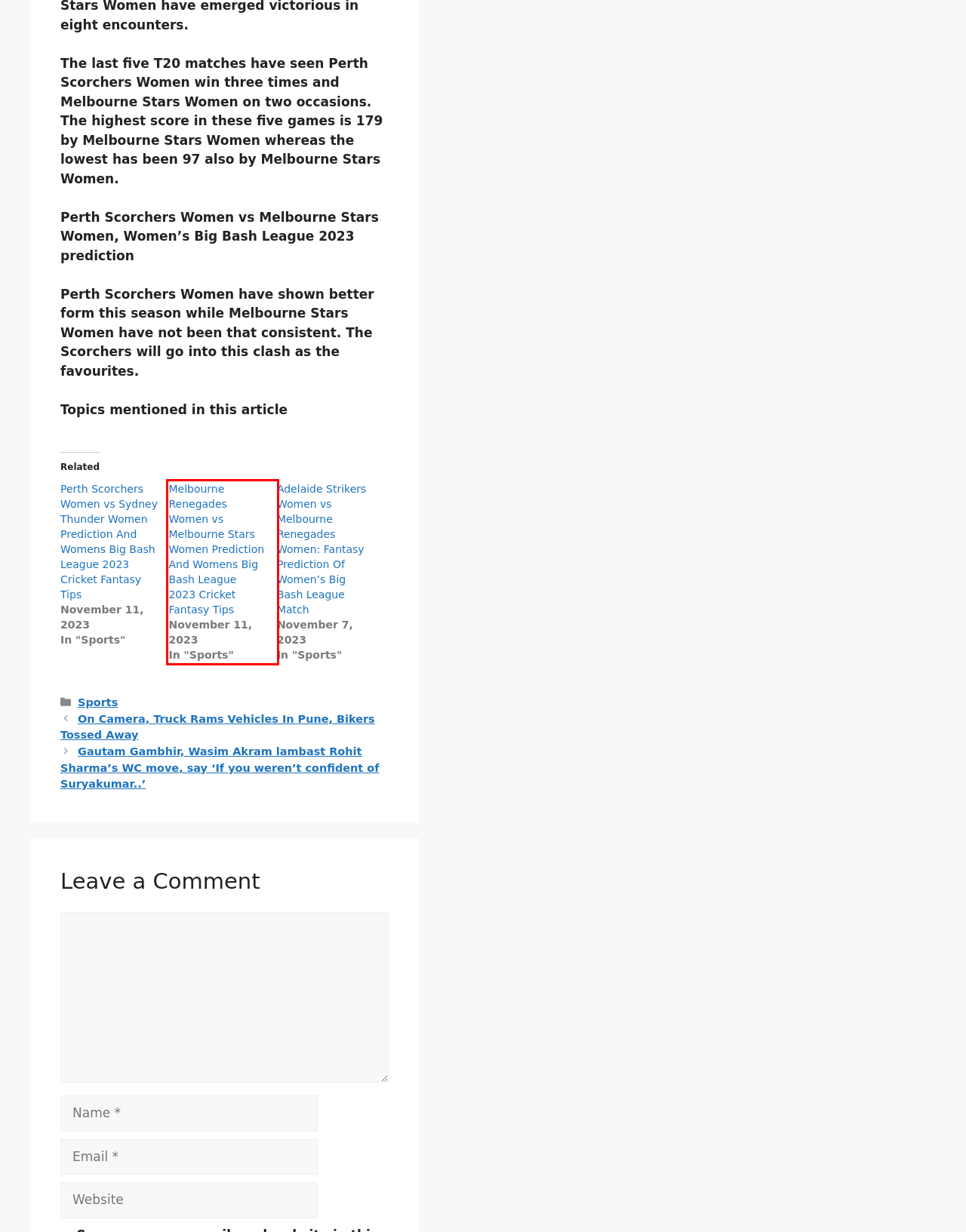Using the provided webpage screenshot, recognize the text content in the area marked by the red bounding box.

Melbourne Renegades Women vs Melbourne Stars Women Prediction And Womens Big Bash League 2023 Cricket Fantasy Tips November 11, 2023 In "Sports"